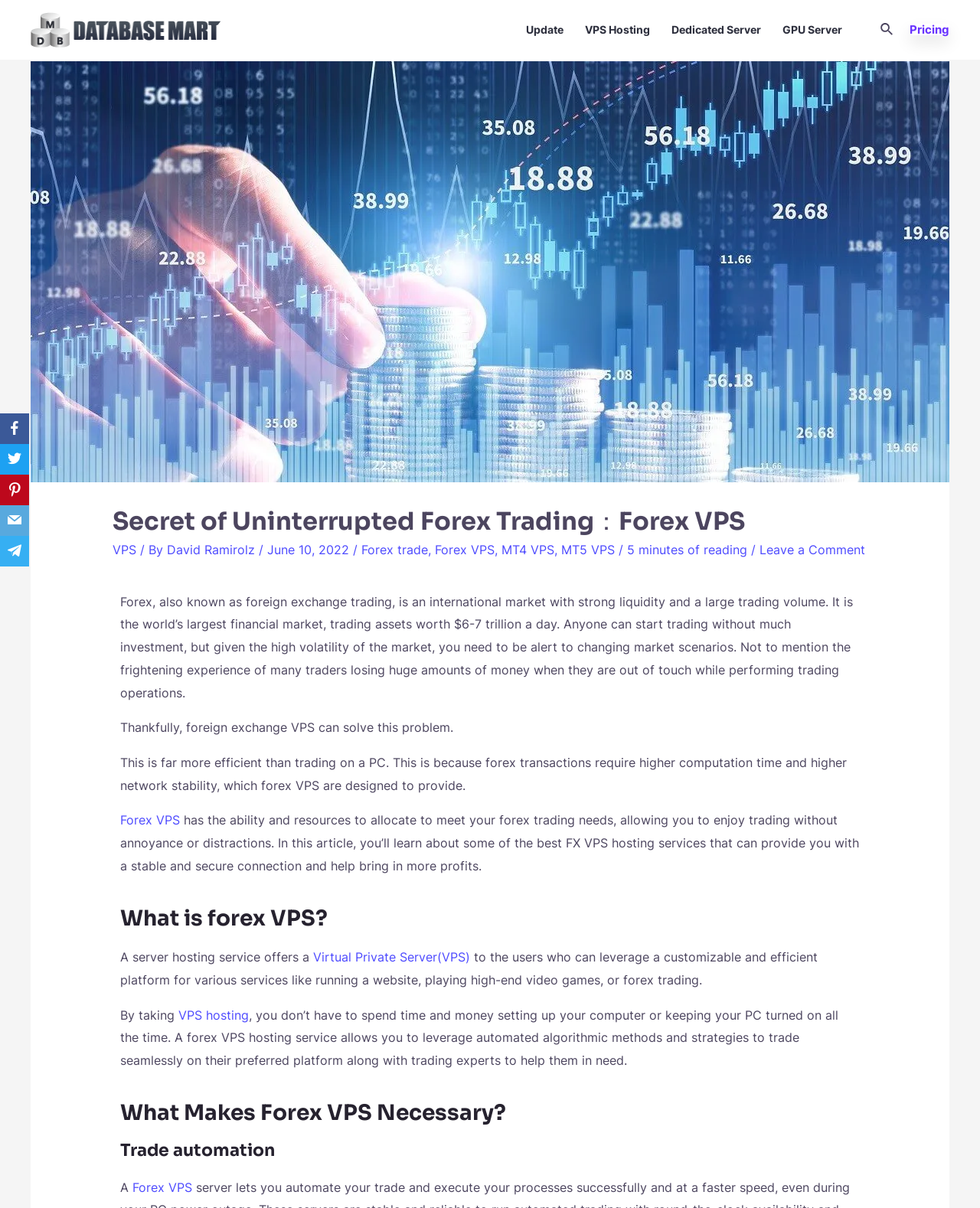What is the advantage of using Forex VPS over trading on a PC?
Using the image, respond with a single word or phrase.

Higher computation time and network stability